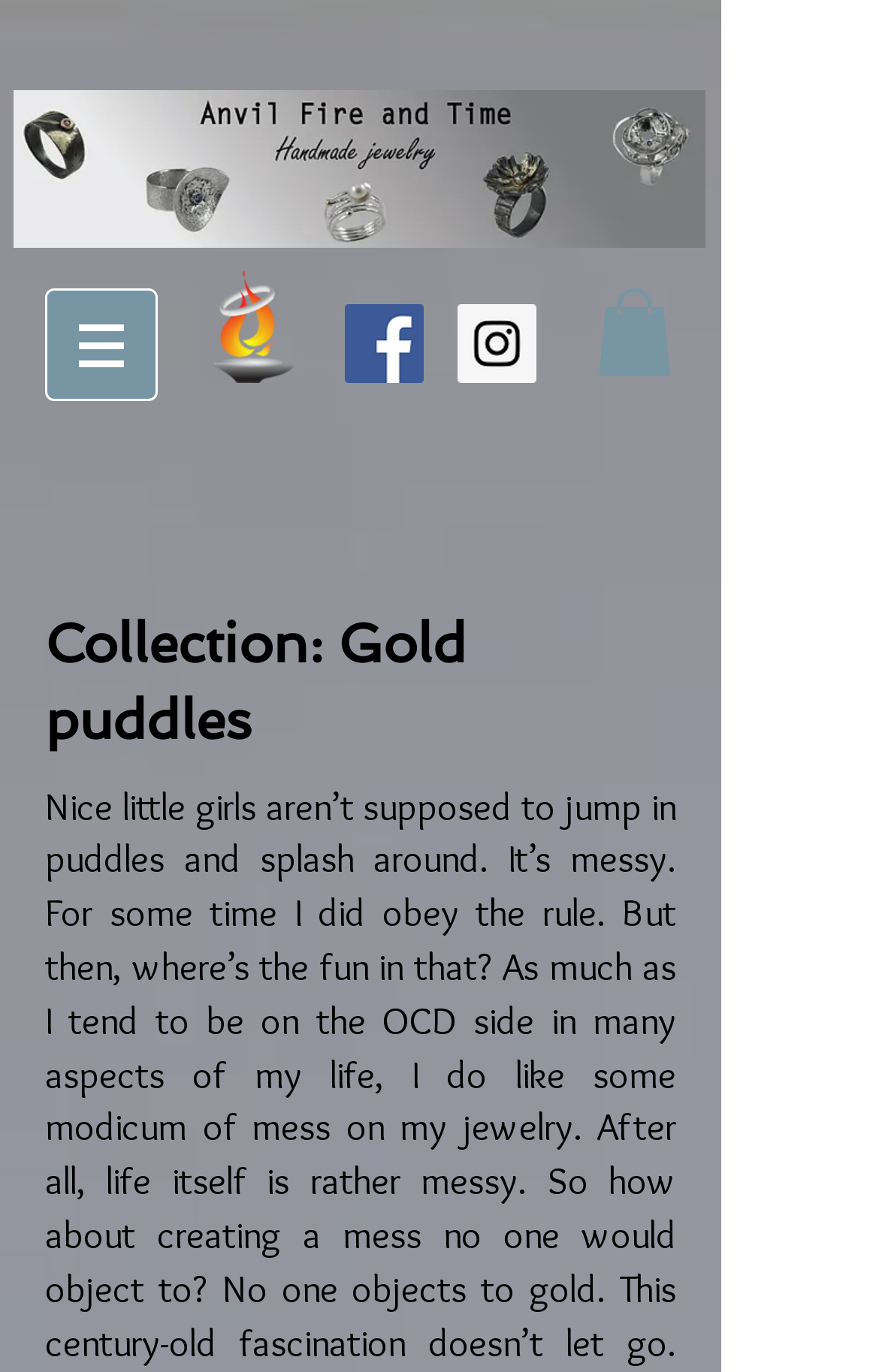From the webpage screenshot, identify the region described by aria-label="Instagram Social Icon". Provide the bounding box coordinates as (top-left x, top-left y, bottom-right x, bottom-right y), with each value being a floating point number between 0 and 1.

[0.521, 0.222, 0.61, 0.279]